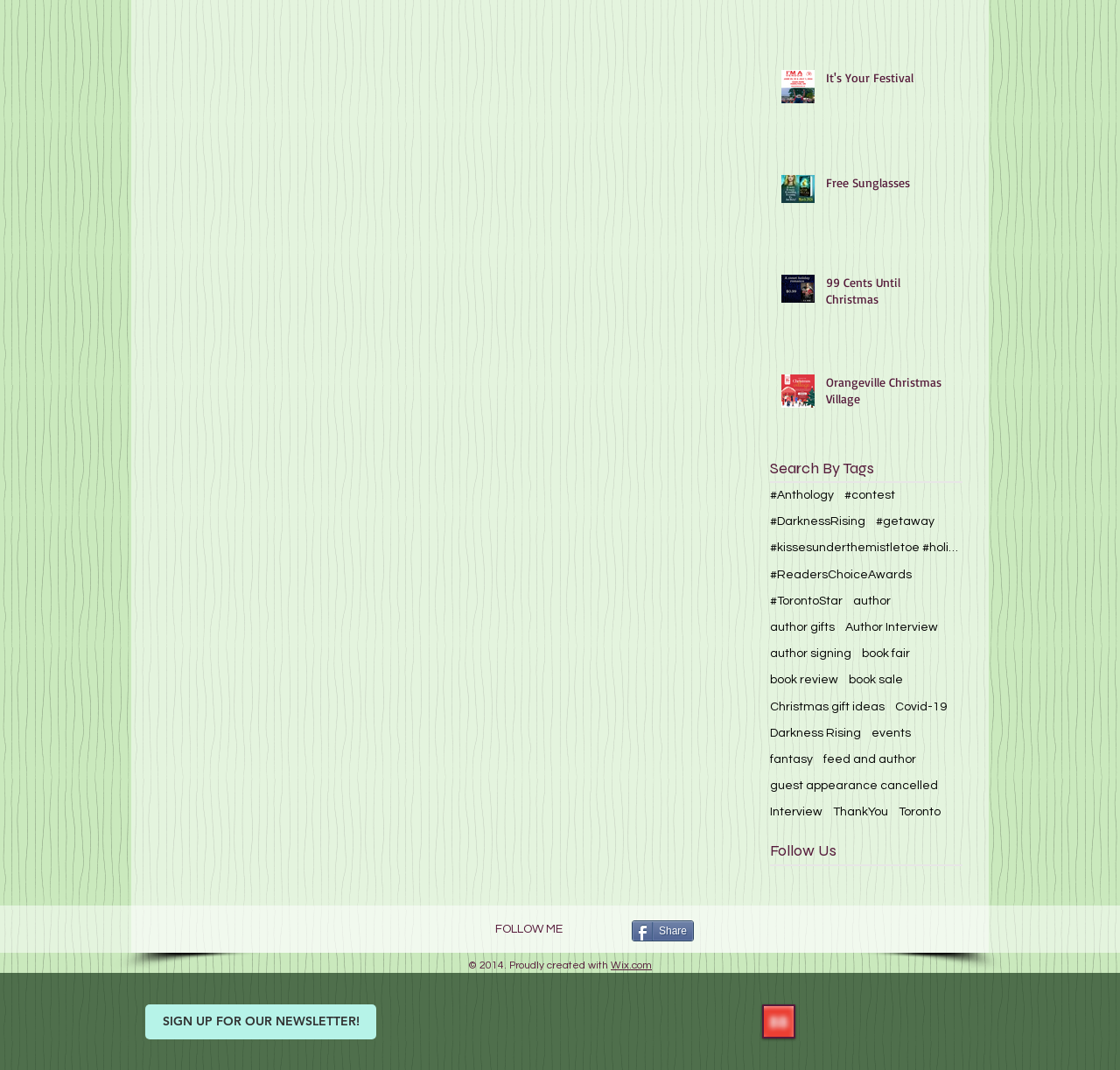What is the theme of the webpage?
Look at the image and respond with a one-word or short-phrase answer.

Christmas